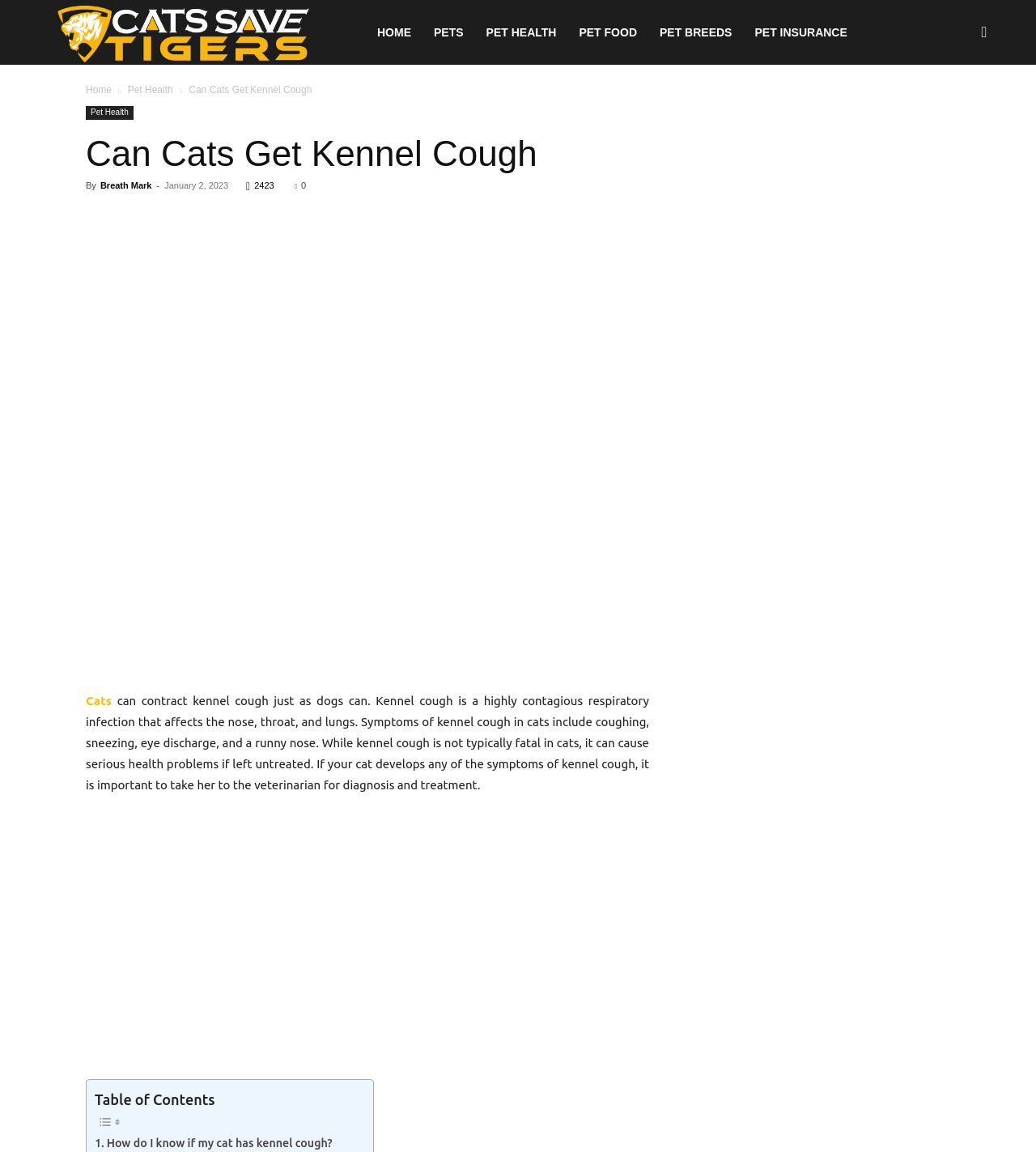Please determine the bounding box coordinates of the clickable area required to carry out the following instruction: "Click 'QUICK VIEW'". The coordinates must be four float numbers between 0 and 1, represented as [left, top, right, bottom].

None